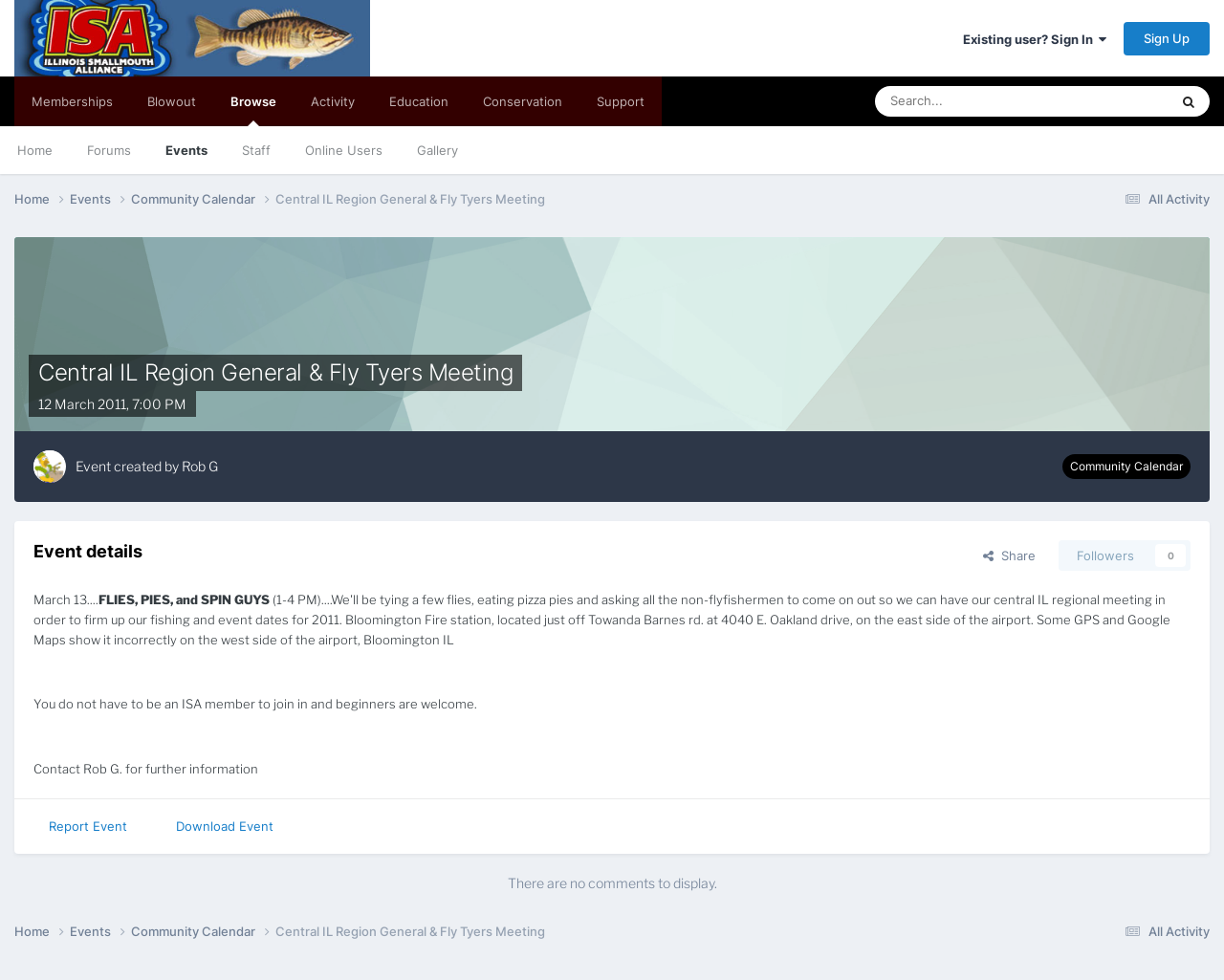What is the date and time of the event?
Please ensure your answer is as detailed and informative as possible.

The date and time of the event can be found in the event details section, where it is stated as '12 March 2011, 7:00 PM'.